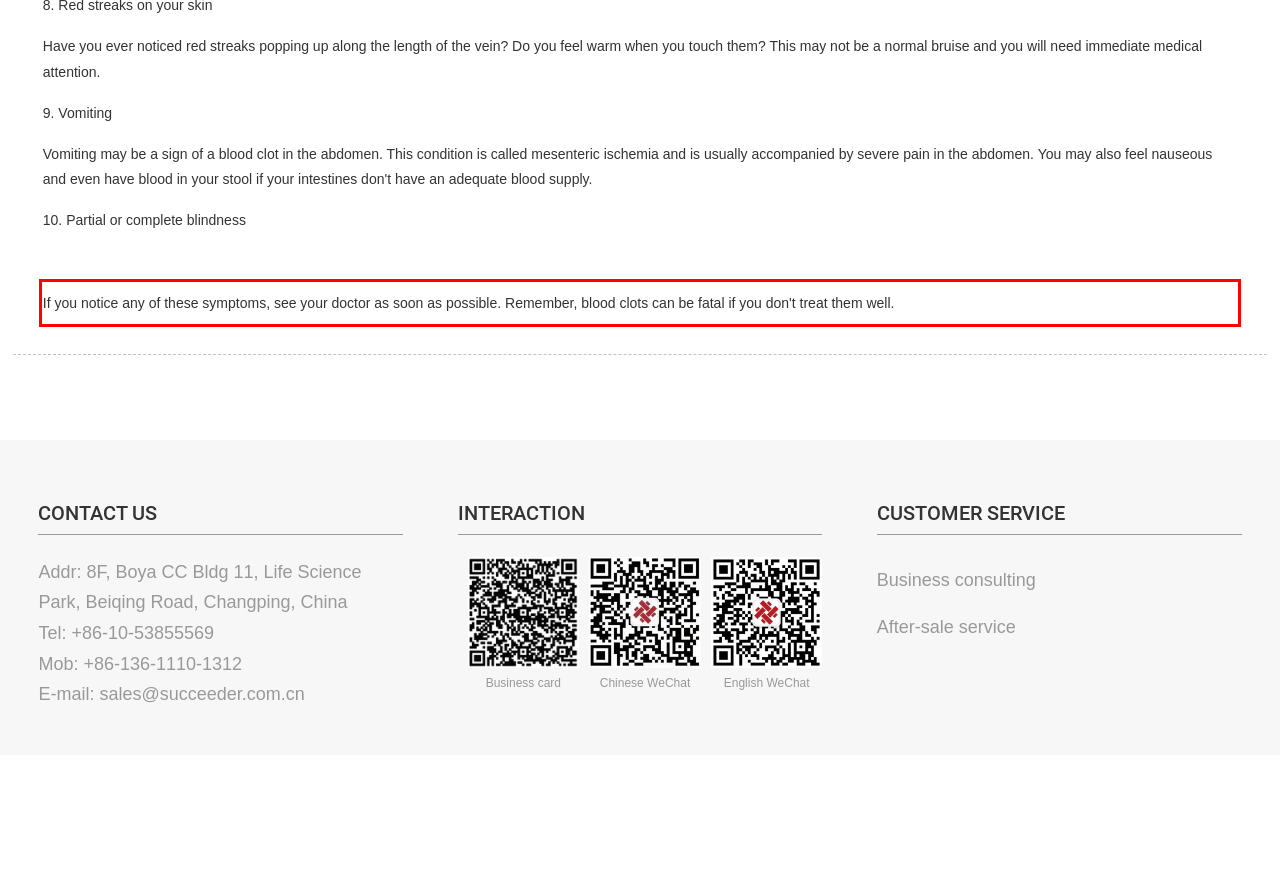You are provided with a screenshot of a webpage featuring a red rectangle bounding box. Extract the text content within this red bounding box using OCR.

If you notice any of these symptoms, see your doctor as soon as possible. Remember, blood clots can be fatal if you don't treat them well.